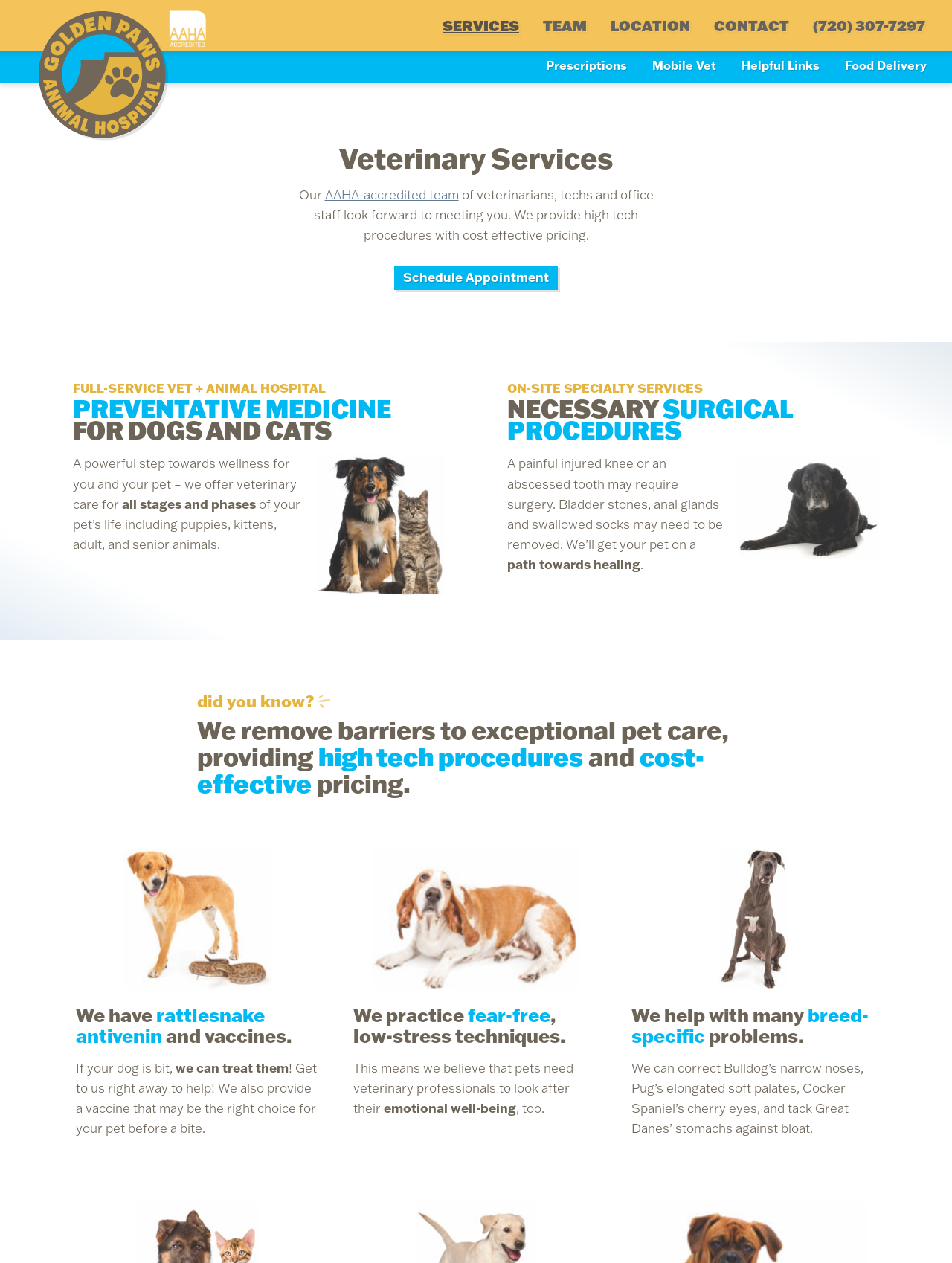What is the phone number of Golden Paws Vet and Animal Hospital?
Examine the image closely and answer the question with as much detail as possible.

The phone number of Golden Paws Vet and Animal Hospital is displayed on the top right corner of the webpage, which is (720) 307-7297.